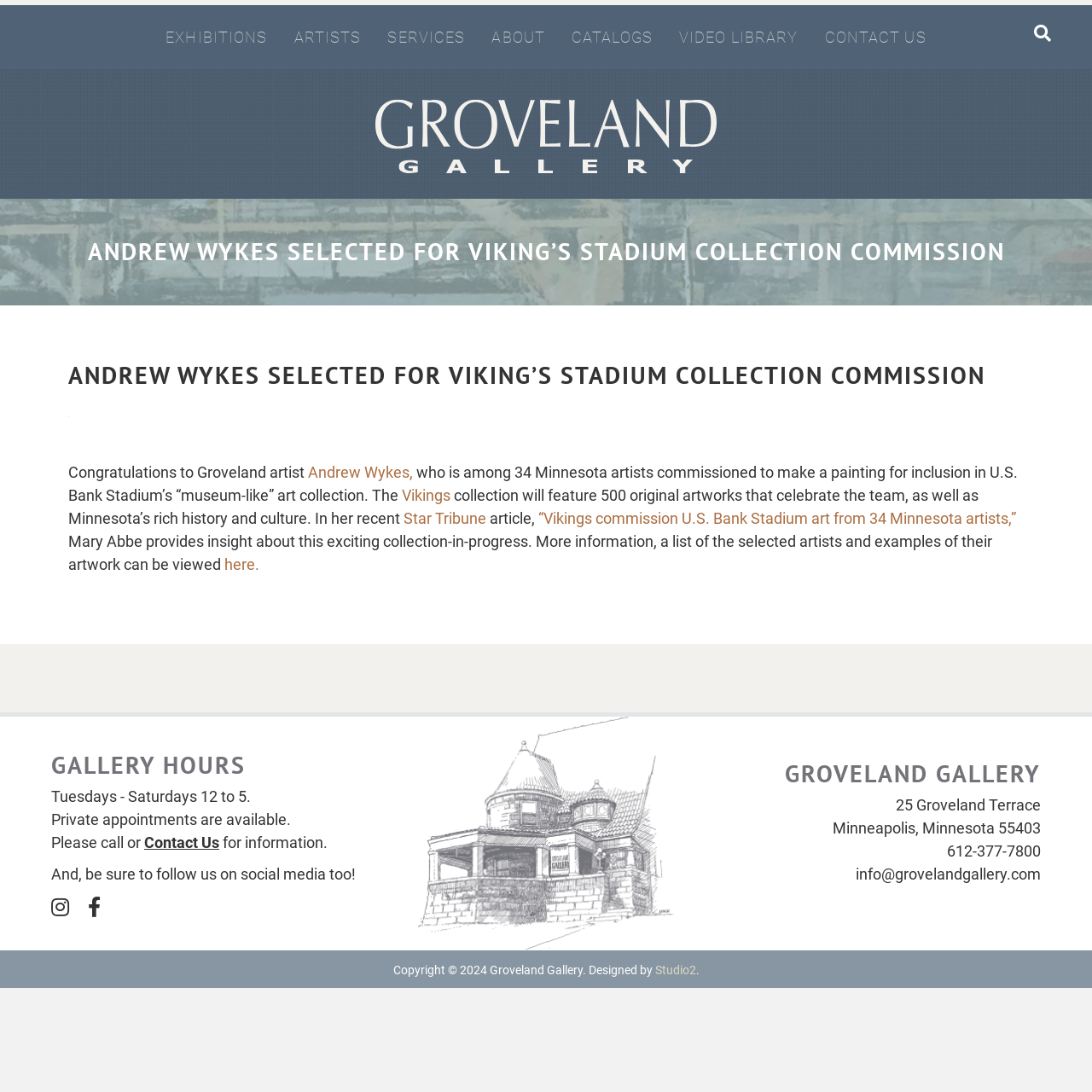Carefully examine the image and provide an in-depth answer to the question: How many original artworks will feature in the Vikings' collection?

The answer can be found in the main content section of the webpage, where it is stated 'The collection will feature 500 original artworks that celebrate the team, as well as Minnesota’s rich history and culture.'